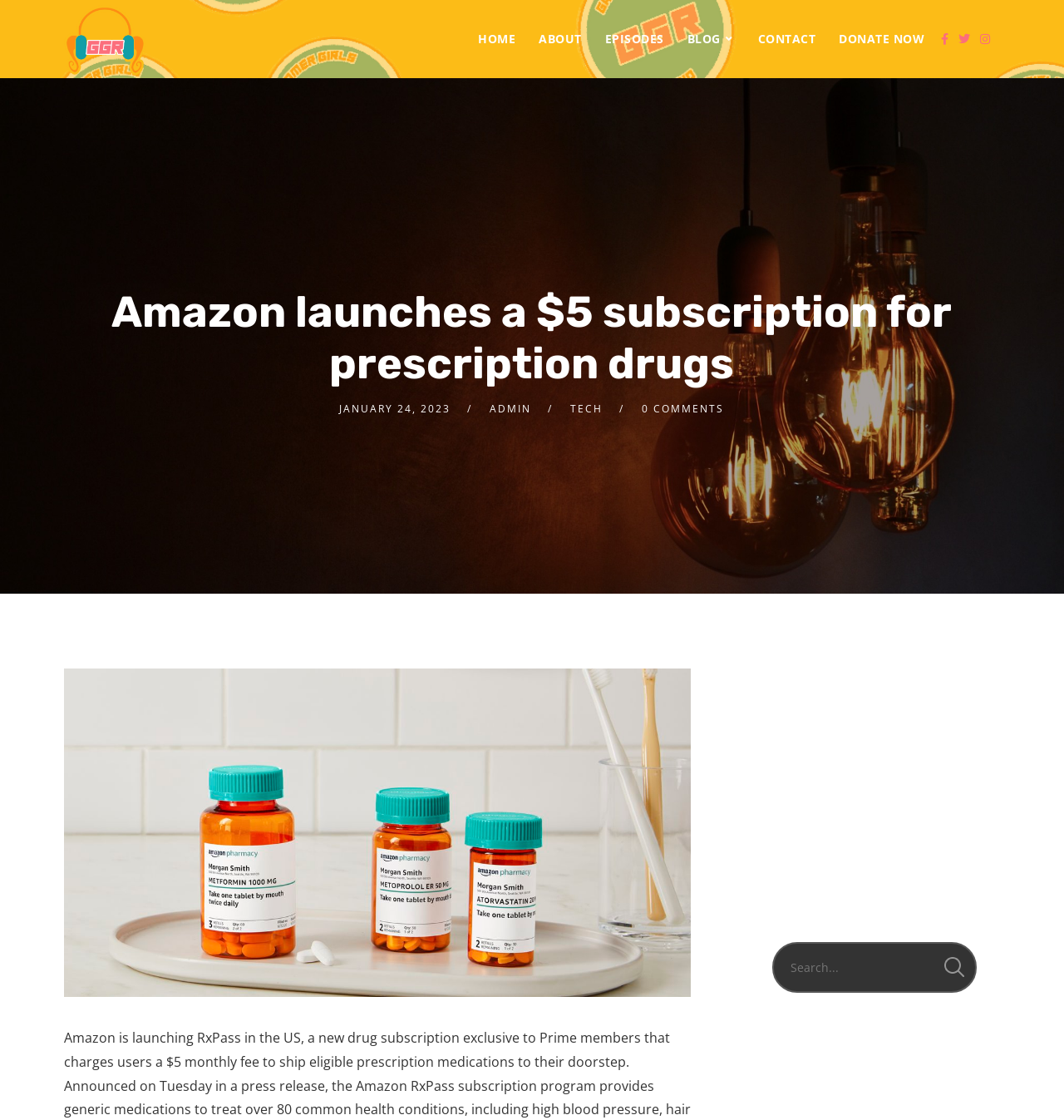Describe every aspect of the webpage in a detailed manner.

The webpage appears to be a blog or news article page, with a focus on a specific topic. At the top left, there is a heading that reads "Gamer Girls Radio" accompanied by an image and a link. To the right of this, there are several social media links represented by icons. Below this, there is a navigation menu with links to "HOME", "ABOUT", "EPISODES", "BLOG", "CONTACT", and "DONATE NOW".

The main content of the page is a news article with the heading "Amazon launches a $5 subscription for prescription drugs". Below the heading, there is a date "JANUARY 24, 2023" and several links to categories such as "ADMIN", "TECH", and "0 COMMENTS". The article itself is not explicitly described in the accessibility tree, but it likely occupies a significant portion of the page.

To the right of the article, there is an iframe, which may contain an advertisement or other external content. Below this, there is a search box where users can input queries. Finally, at the bottom of the page, there is a heading that reads "RECENT POSTS", which may lead to a list of other articles or blog posts.